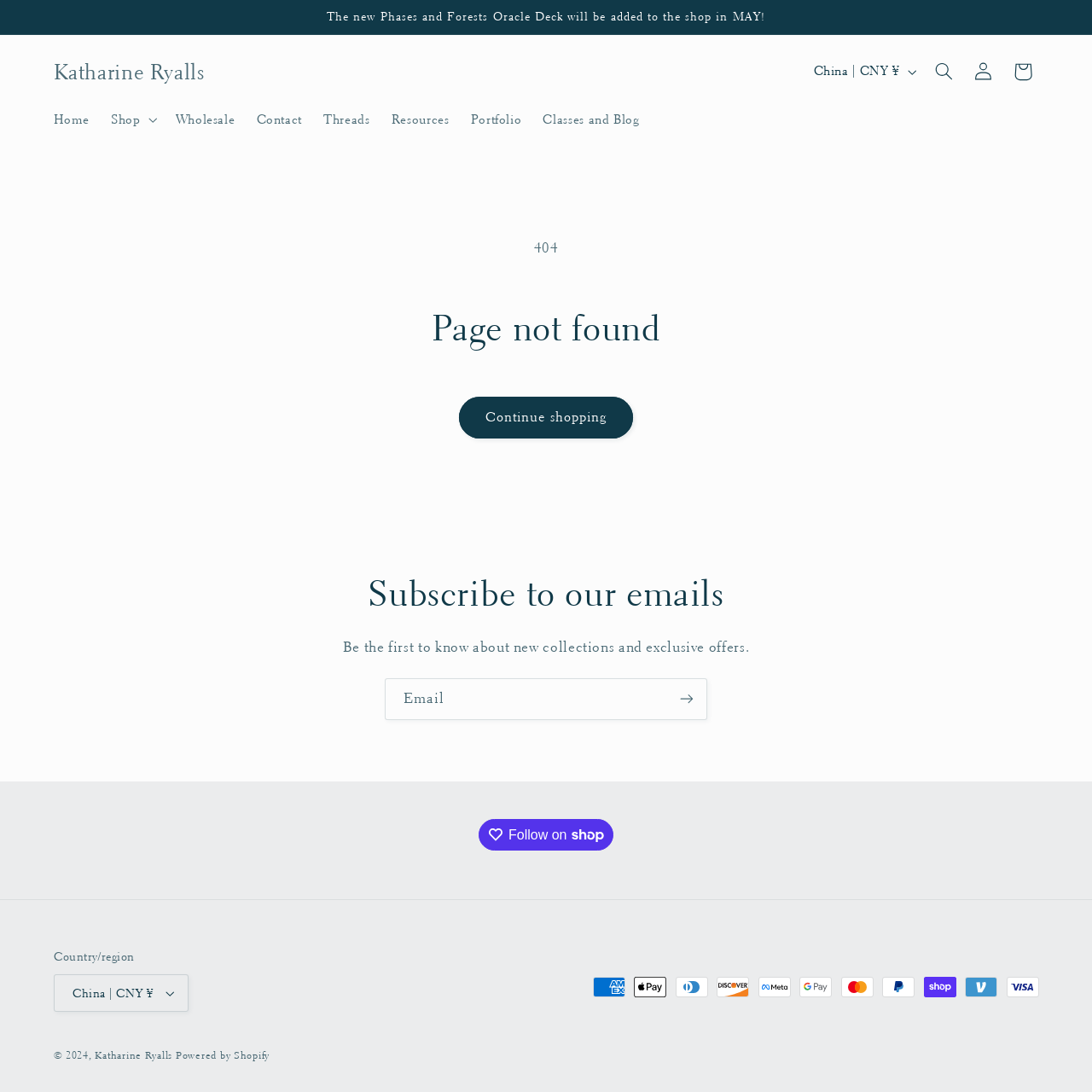Locate the bounding box coordinates of the region to be clicked to comply with the following instruction: "Click the 'Shop' button". The coordinates must be four float numbers between 0 and 1, in the form [left, top, right, bottom].

[0.092, 0.092, 0.151, 0.127]